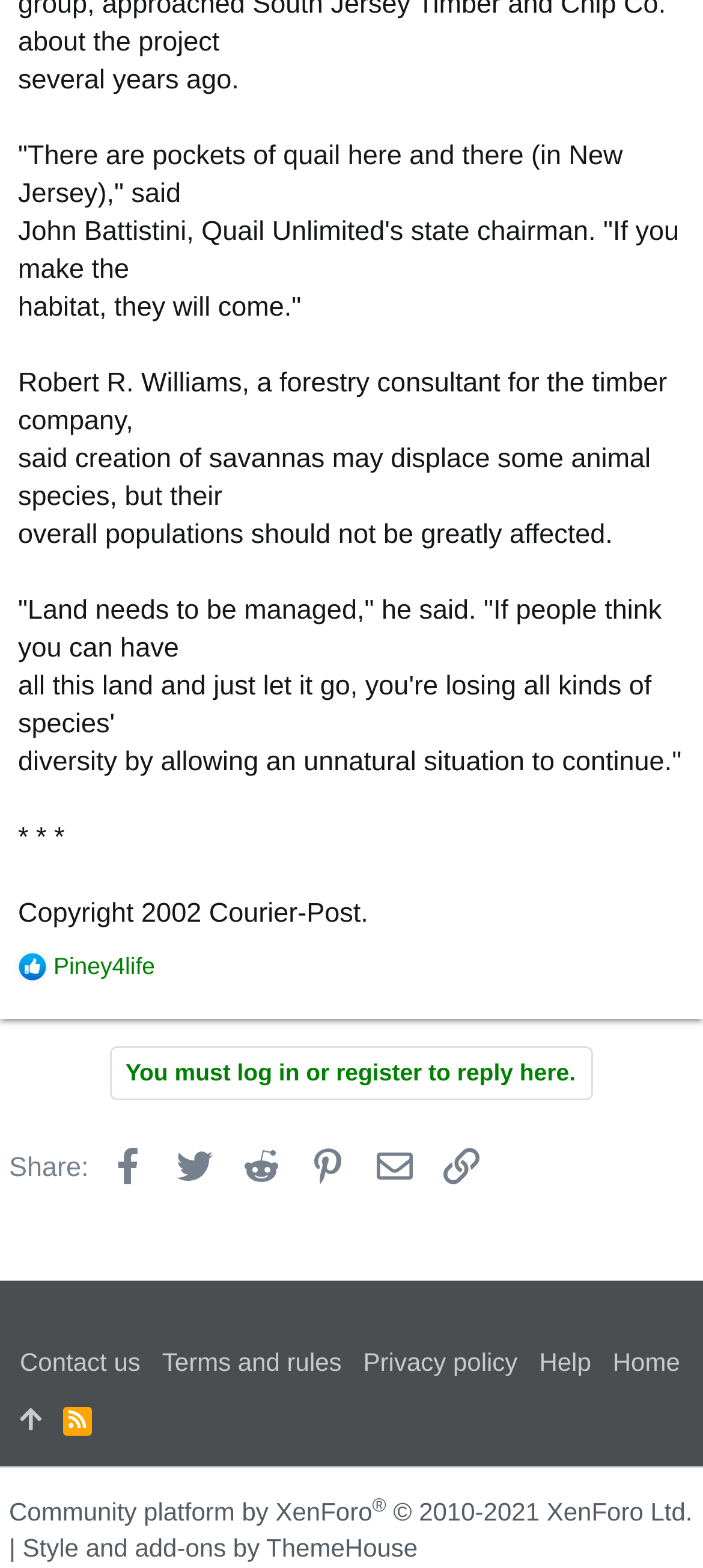Identify the bounding box coordinates necessary to click and complete the given instruction: "Click on 'Contact us'".

[0.013, 0.851, 0.215, 0.887]